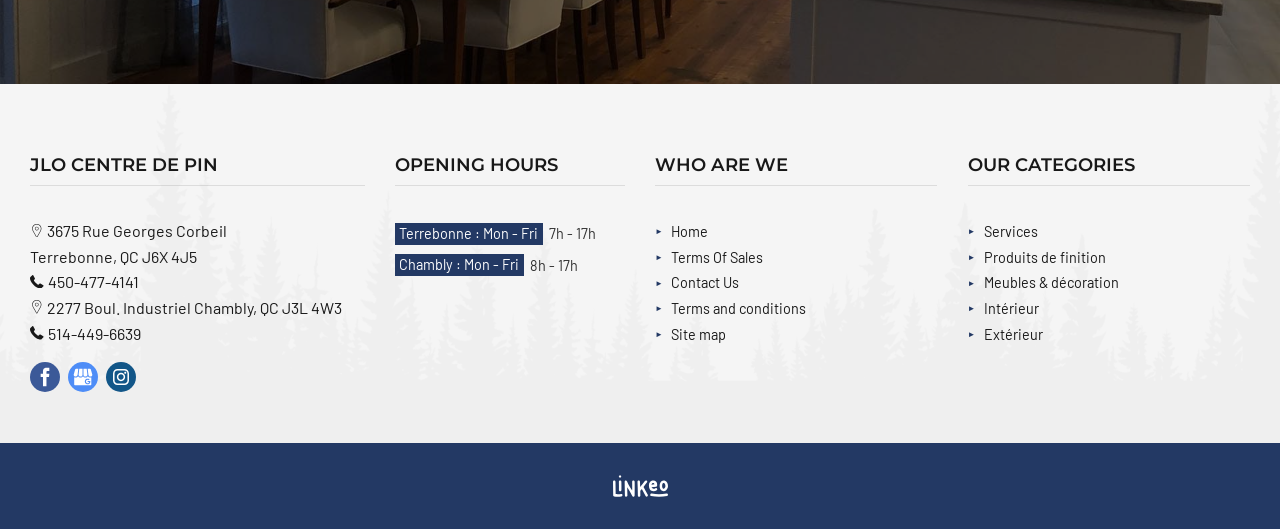Show me the bounding box coordinates of the clickable region to achieve the task as per the instruction: "View the opening hours for Chambly".

[0.312, 0.485, 0.406, 0.518]